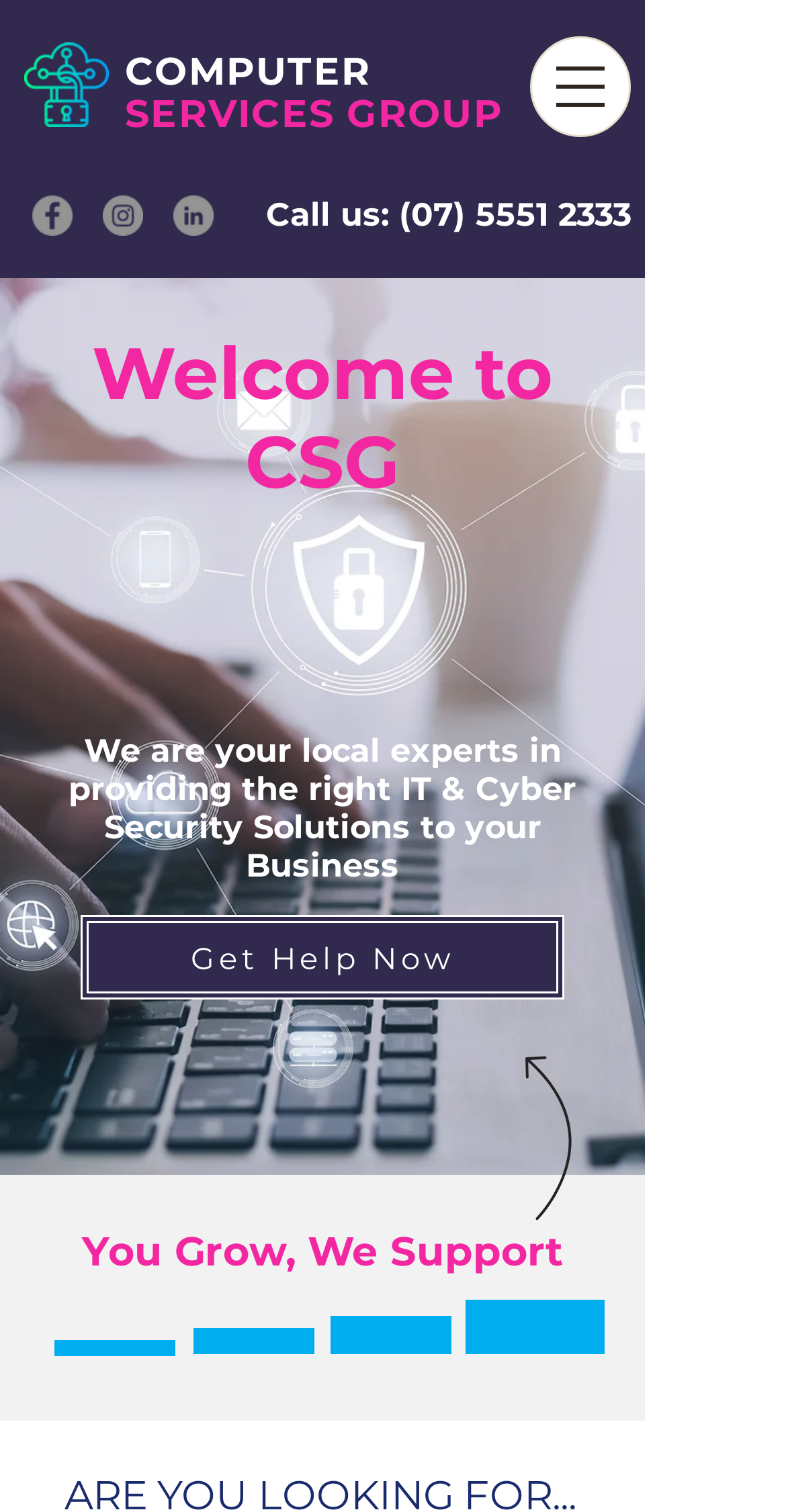Identify the bounding box coordinates for the UI element that matches this description: "parent_node: COMPUTER aria-label="Open navigation menu"".

[0.674, 0.024, 0.803, 0.091]